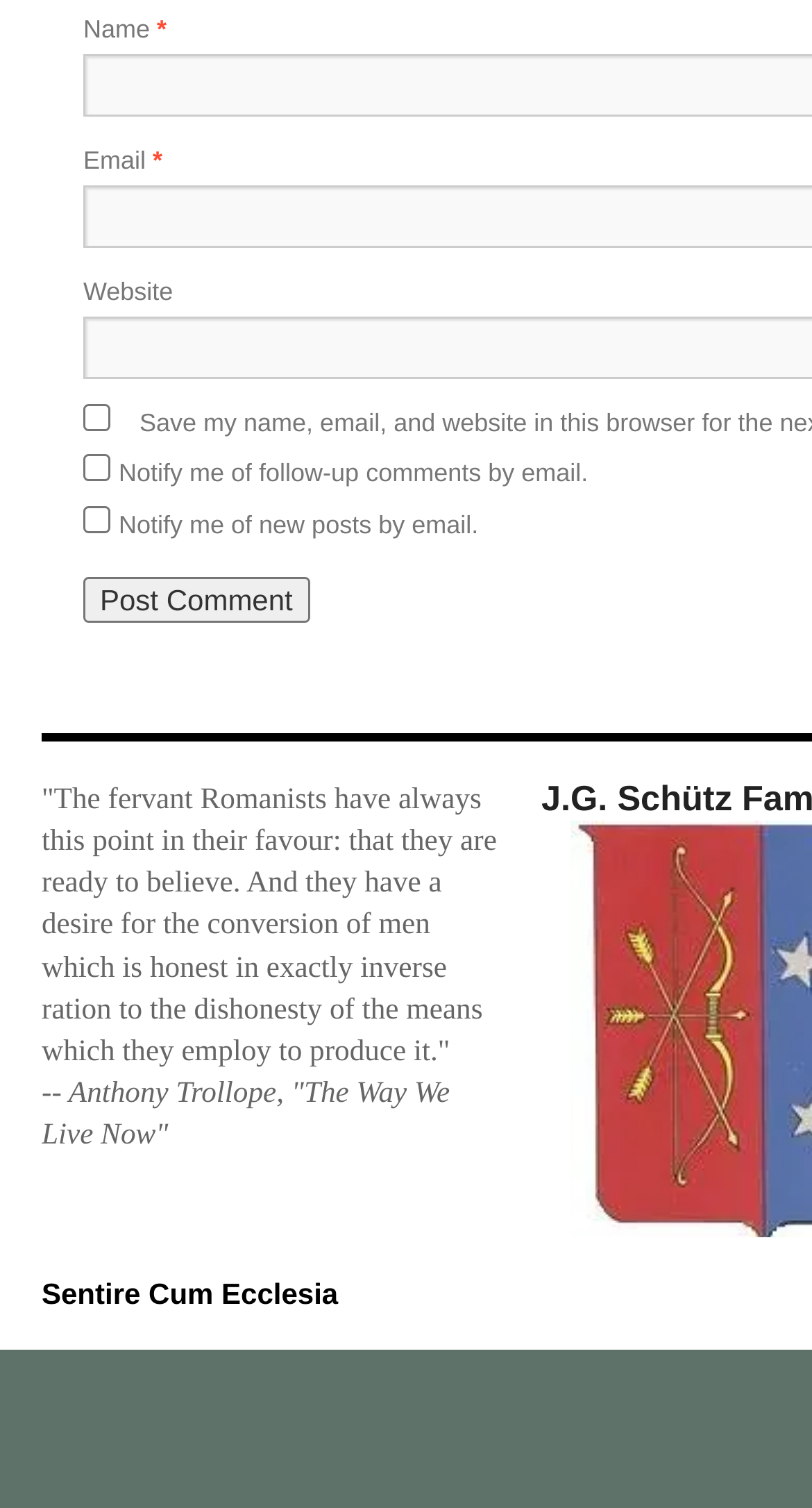What is the text of the quote?
Refer to the image and provide a concise answer in one word or phrase.

The fervant Romanists...